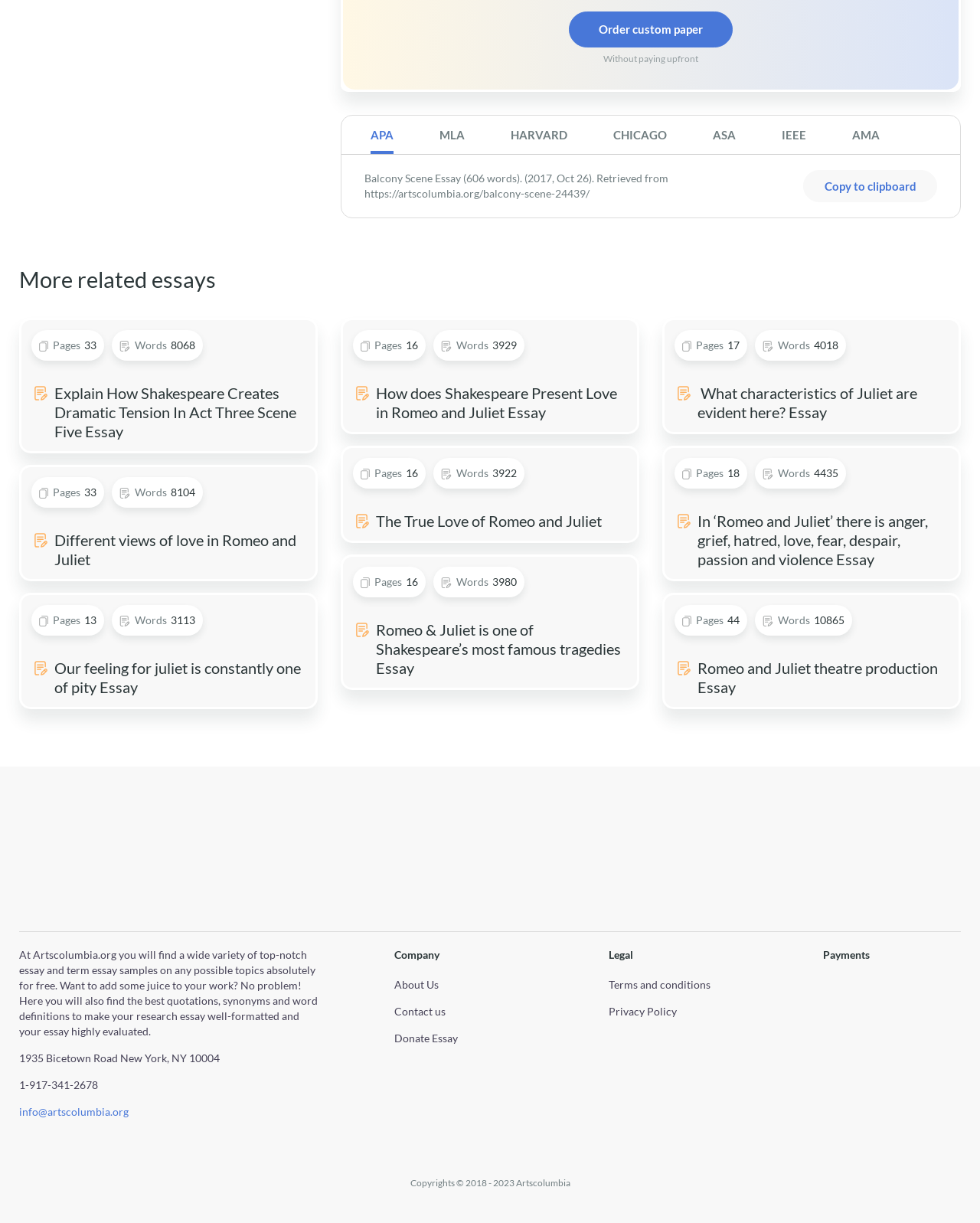Find the bounding box coordinates of the element to click in order to complete the given instruction: "Visit the 'About Us' page."

[0.402, 0.8, 0.448, 0.81]